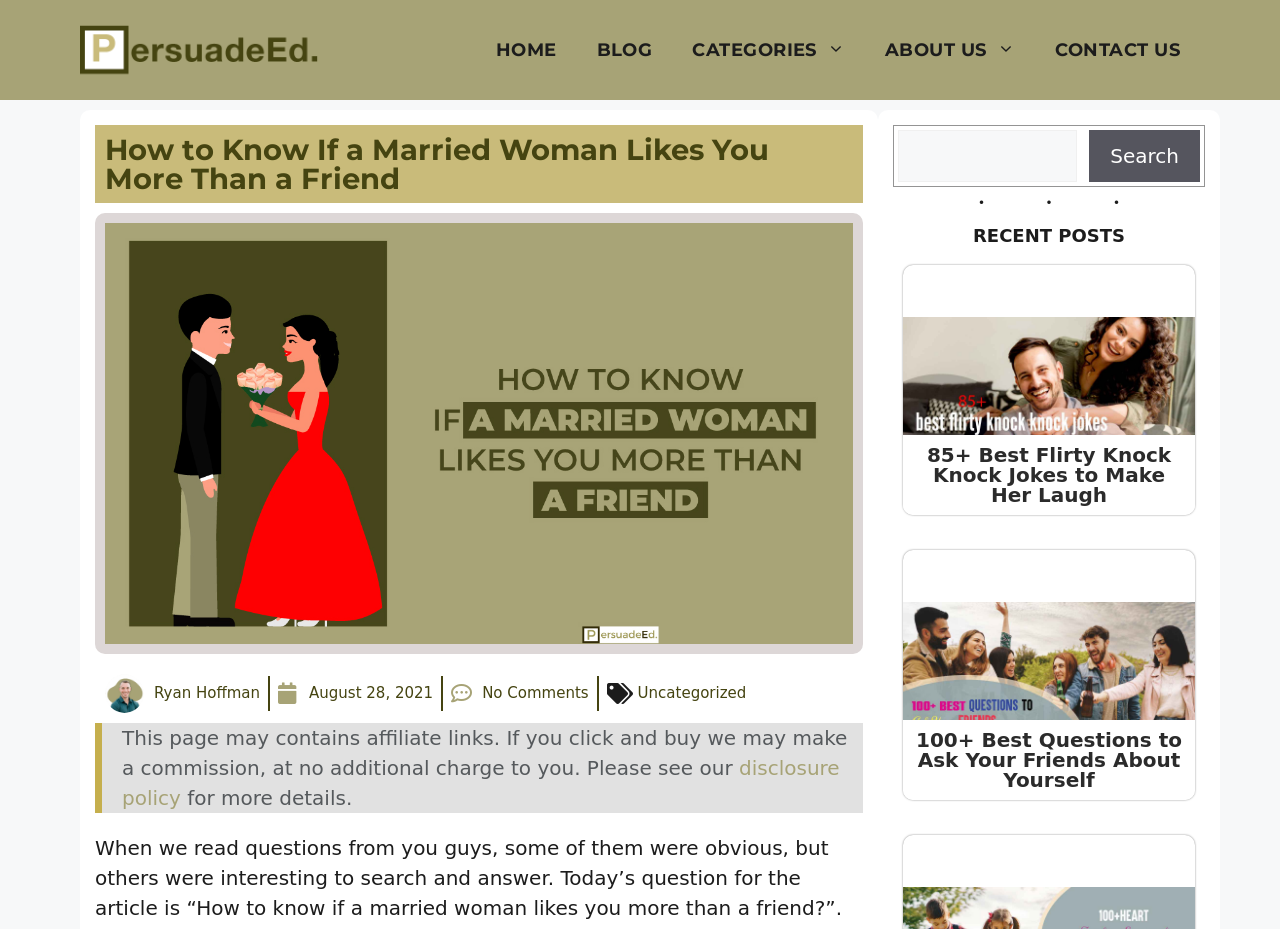What is the published date of the current article?
Using the details from the image, give an elaborate explanation to answer the question.

I found the published date by looking at the link 'August 28, 2021' located below the article title and author information.